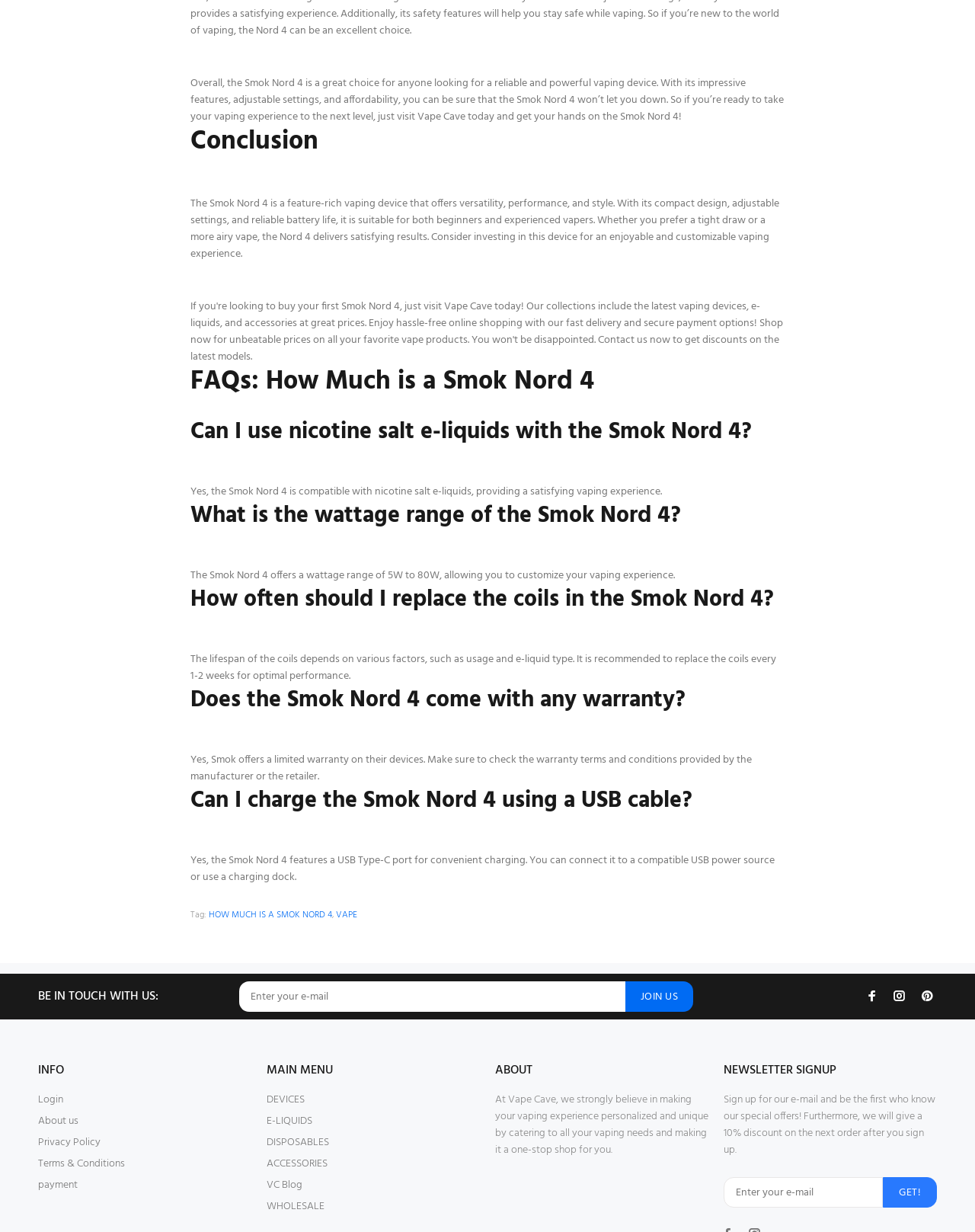Refer to the screenshot and answer the following question in detail:
What is the recommended replacement frequency for the coils in the Smok Nord 4?

According to the FAQ section on the webpage, the lifespan of the coils in the Smok Nord 4 depends on various factors, but it is recommended to replace them every 1-2 weeks for optimal performance.